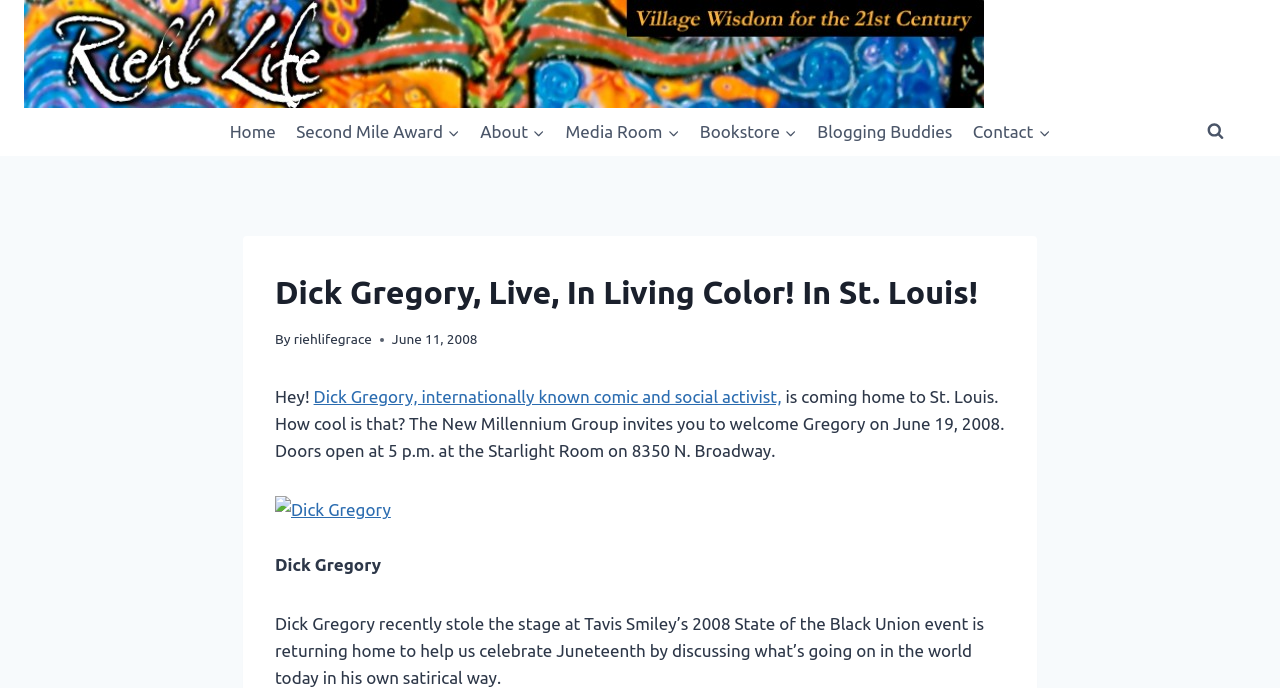Using the given description, provide the bounding box coordinates formatted as (top-left x, top-left y, bottom-right x, bottom-right y), with all values being floating point numbers between 0 and 1. Description: Second Mile AwardExpand

[0.223, 0.157, 0.367, 0.226]